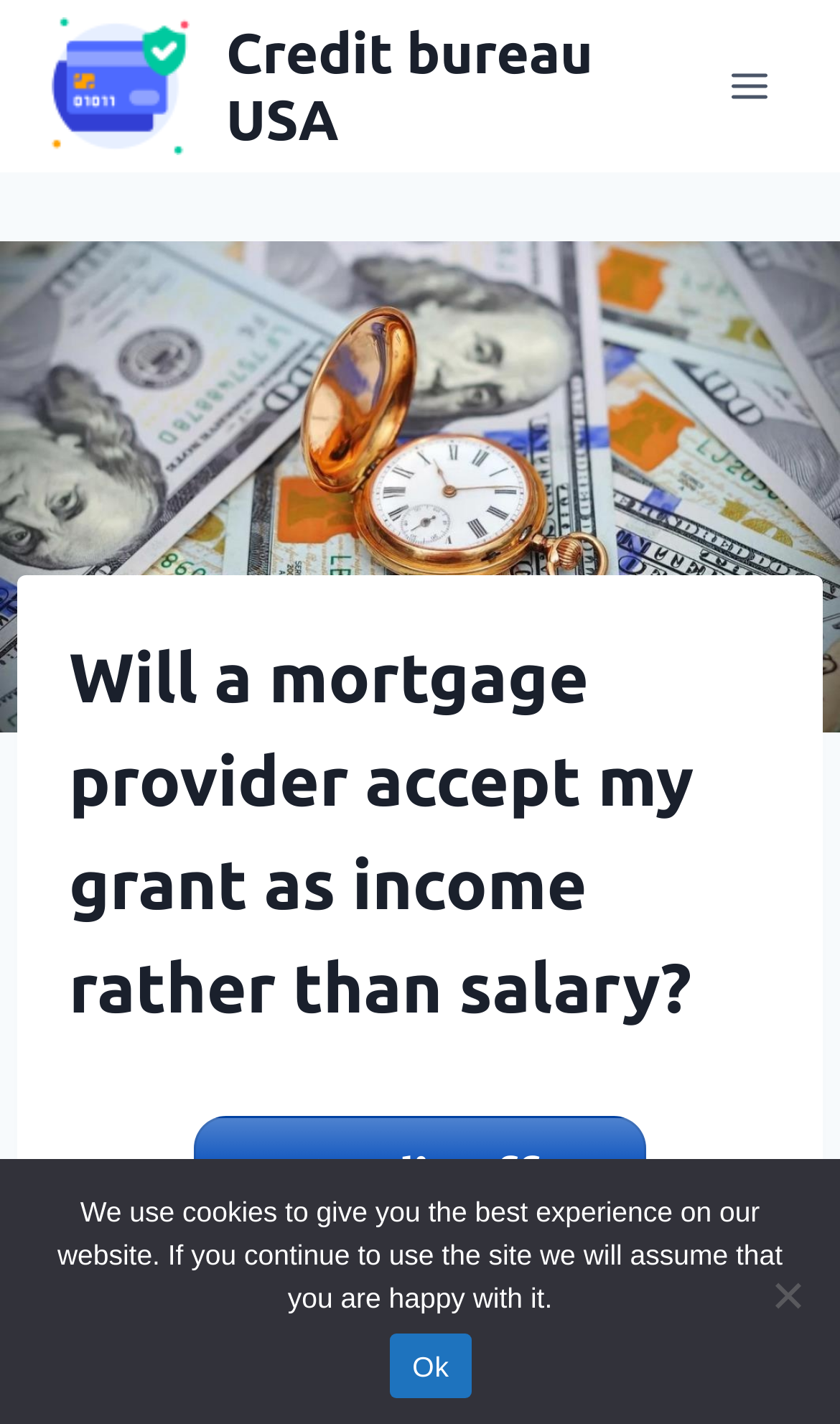Using the description: "Ok", identify the bounding box of the corresponding UI element in the screenshot.

[0.465, 0.936, 0.56, 0.982]